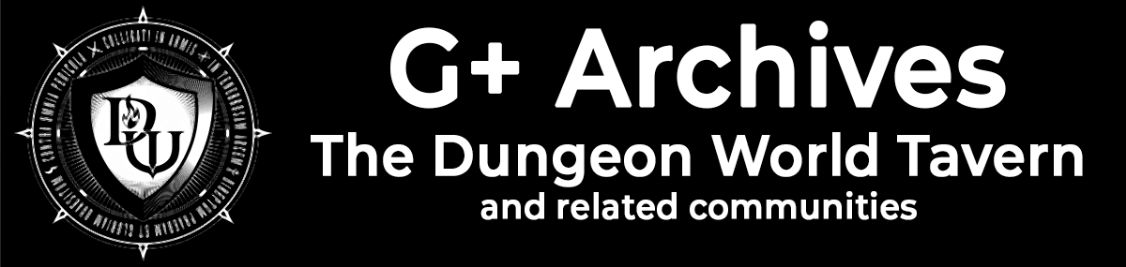From the image, can you give a detailed response to the question below:
What is the name of the community focused on in the image?

The image displays the title banner for the 'G+ Archives', specifically focused on 'The Dungeon World Tavern' and its associated communities, which suggests that the community is centered around tabletop gaming.